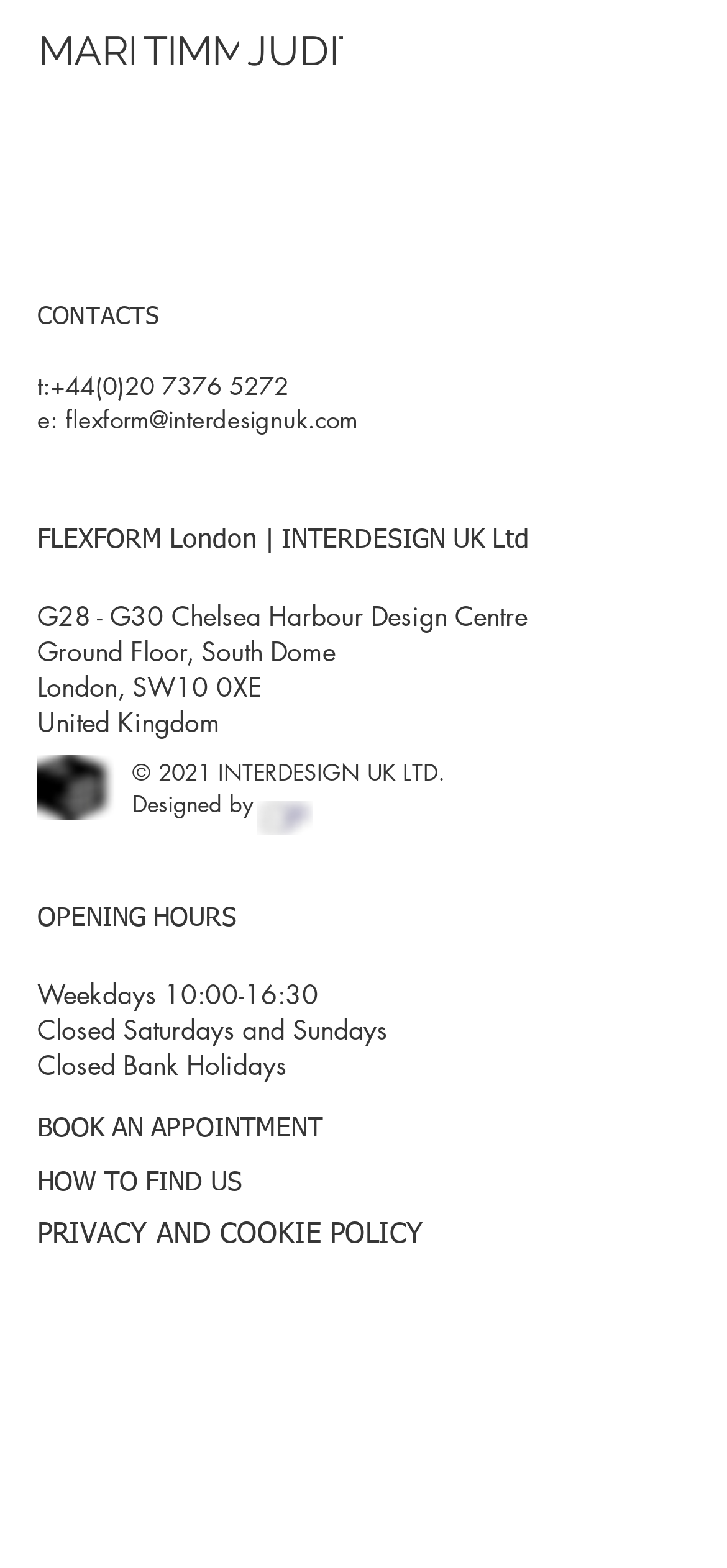Identify the bounding box coordinates of the part that should be clicked to carry out this instruction: "visit our Instagram page".

[0.146, 0.836, 0.223, 0.872]